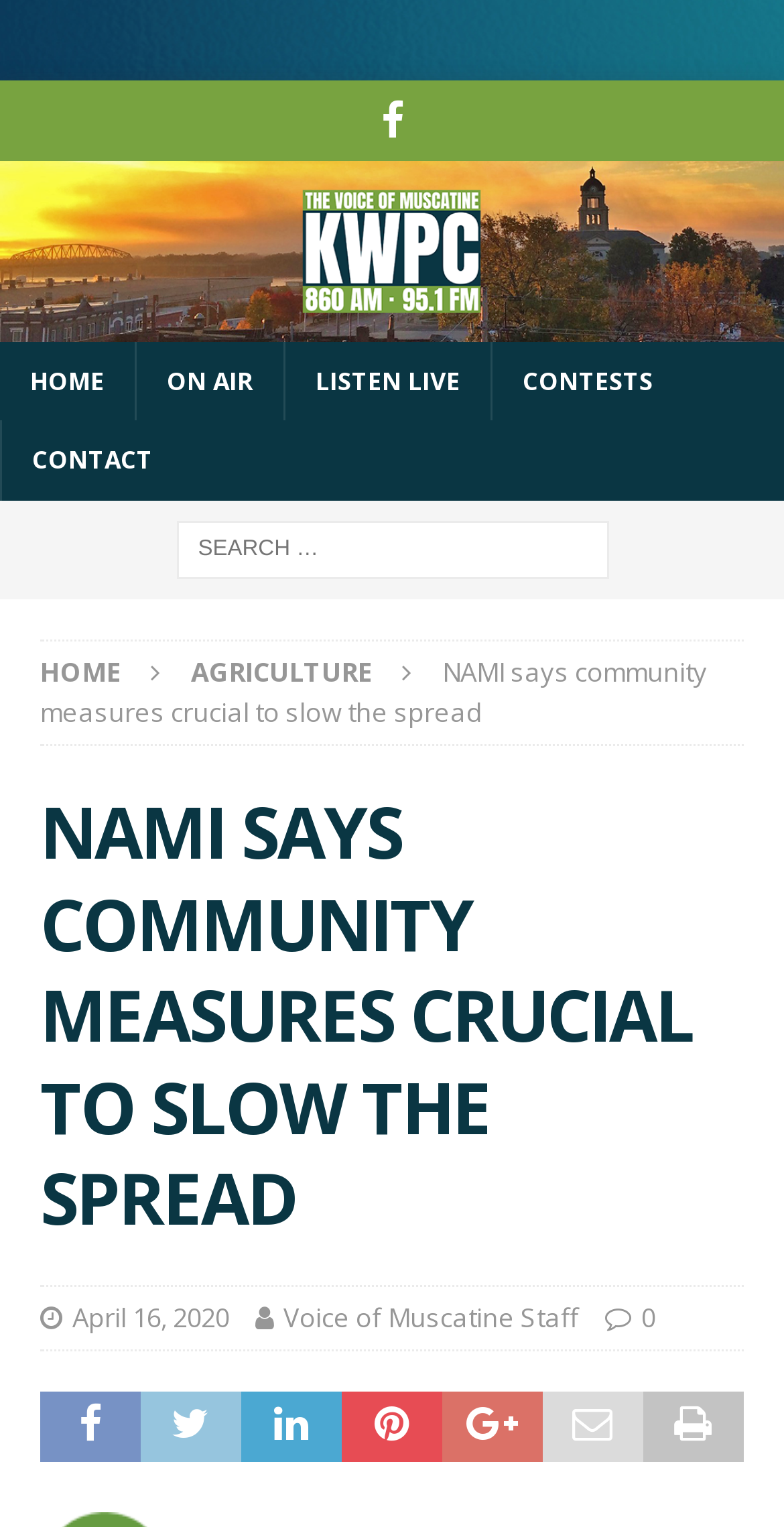Based on the image, provide a detailed response to the question:
What is the date of the news article?

I found the answer by looking at the date displayed below the main heading of the news article.